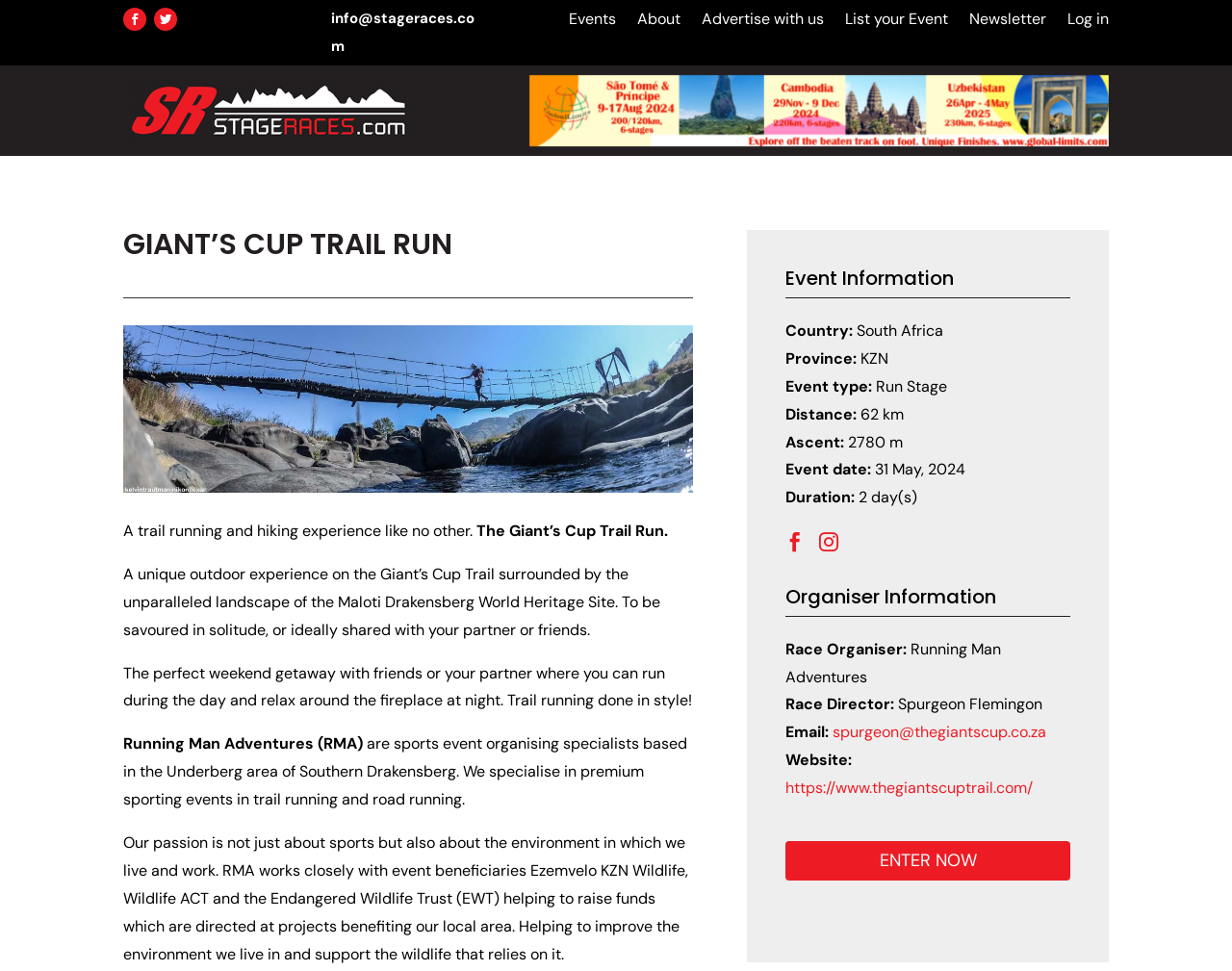Using the information shown in the image, answer the question with as much detail as possible: What is the email of the race director?

The email of the race director can be found in the link element 'Email:' with bounding box coordinates [0.638, 0.744, 0.673, 0.764], and the corresponding value is 'spurgeon@thegiantscup.co.za' in the adjacent link element with bounding box coordinates [0.676, 0.744, 0.849, 0.764].